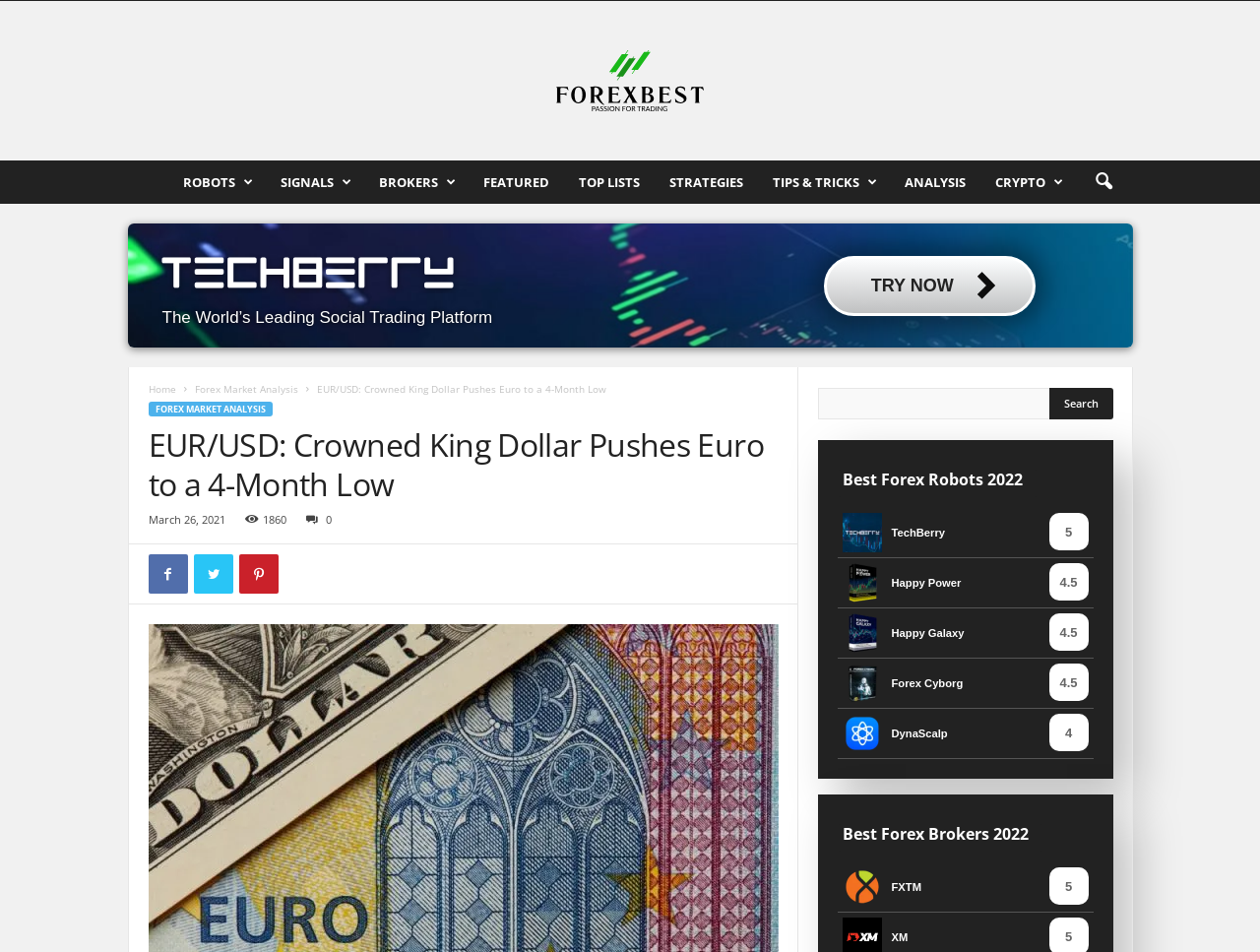Find the primary header on the webpage and provide its text.

EUR/USD: Crowned King Dollar Pushes Euro to a 4-Month Low